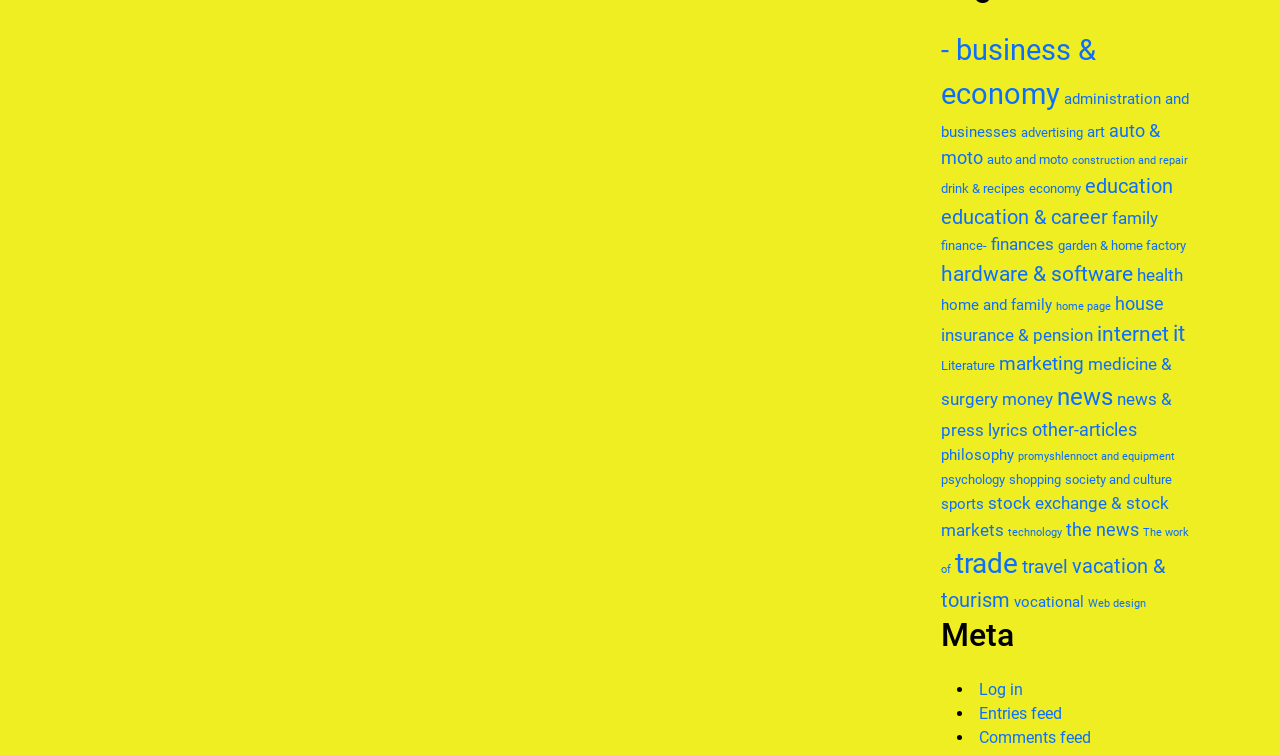Using the format (top-left x, top-left y, bottom-right x, bottom-right y), and given the element description, identify the bounding box coordinates within the screenshot: health

[0.888, 0.35, 0.924, 0.377]